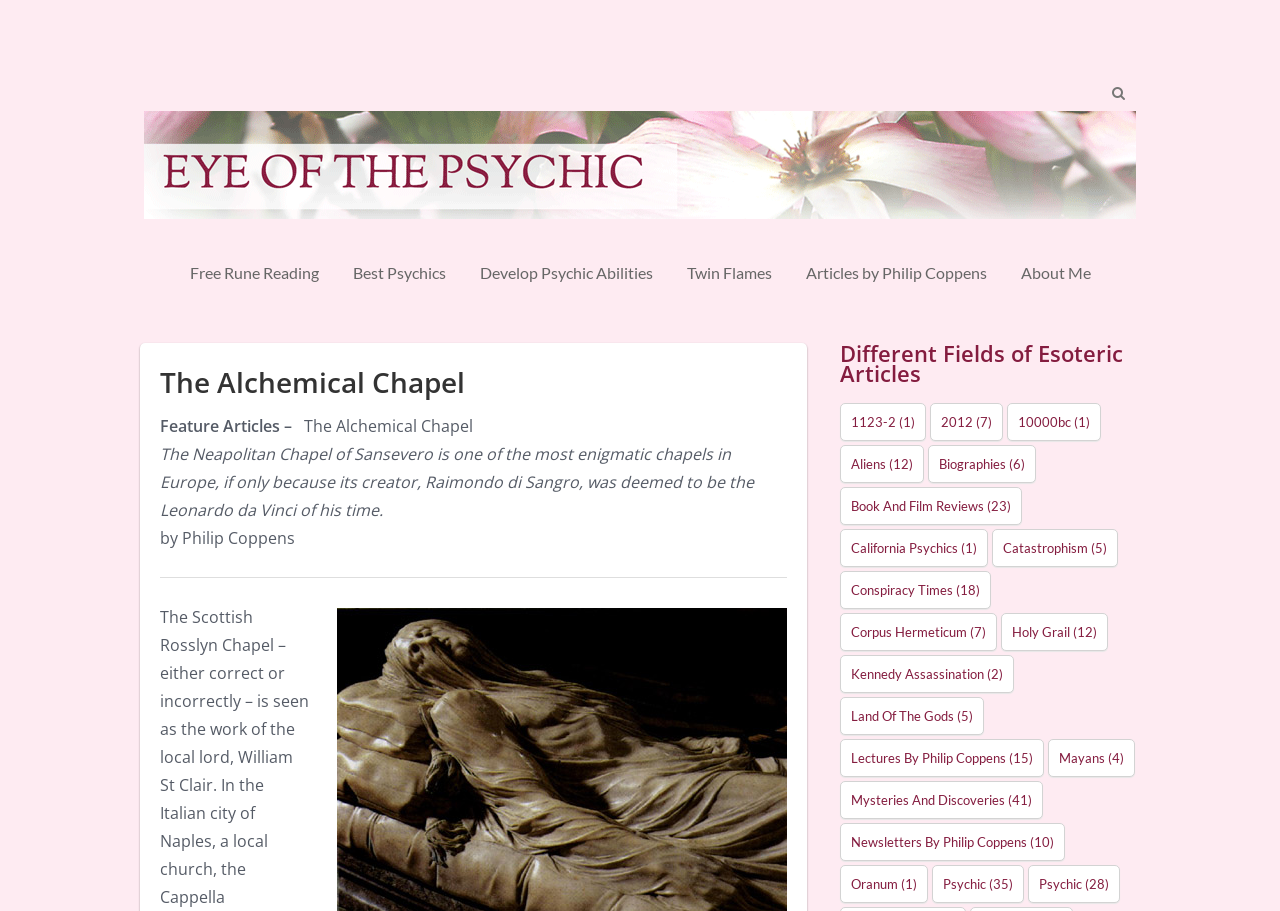Please identify the bounding box coordinates for the region that you need to click to follow this instruction: "Contact us".

None